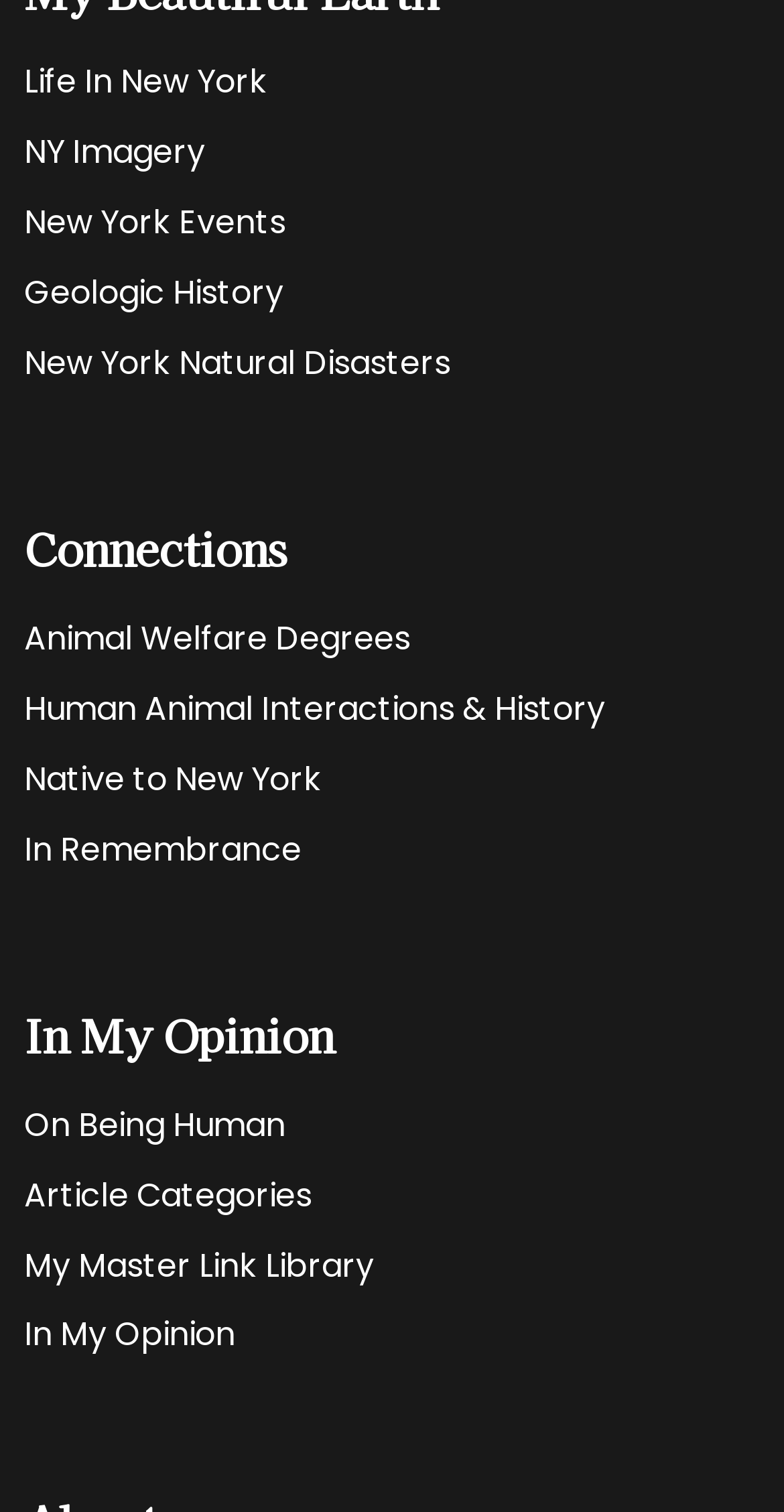Locate the UI element described by New York Natural Disasters and provide its bounding box coordinates. Use the format (top-left x, top-left y, bottom-right x, bottom-right y) with all values as floating point numbers between 0 and 1.

[0.031, 0.224, 0.574, 0.255]